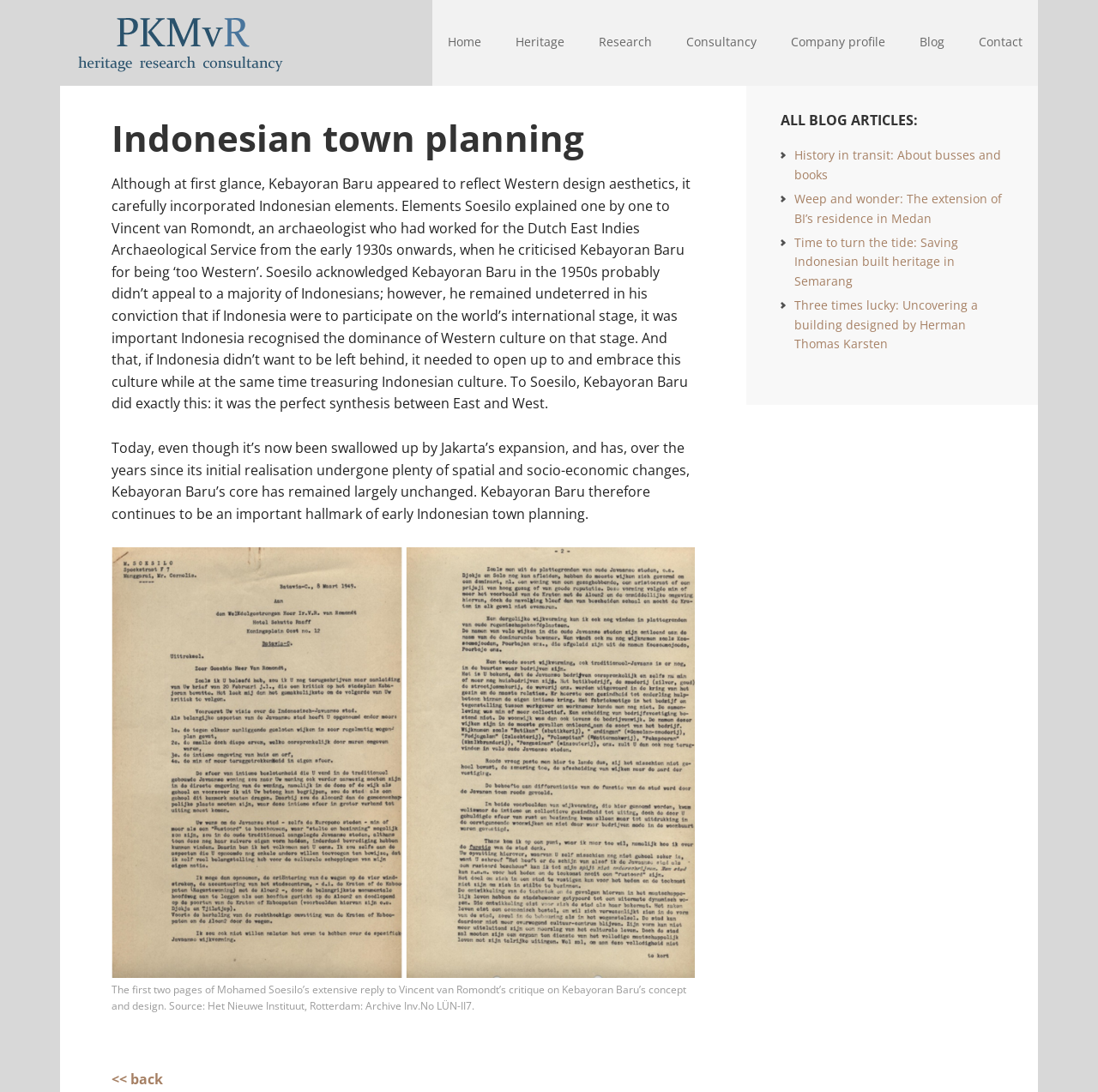Offer a detailed account of what is visible on the webpage.

The webpage is about Indonesian town planning, specifically focusing on the concept and design of Kebayoran Baru. At the top, there is a navigation menu with 7 links: PKMvR, Home, Heritage, Research, Consultancy, Company profile, and Blog, followed by a Contact link. 

Below the navigation menu, there is a header section with a heading "Indonesian town planning" and a brief introduction to the topic. The main content area is divided into two sections. On the left, there is a long passage of text describing the design of Kebayoran Baru, its incorporation of Indonesian elements, and its significance in Indonesian town planning. The text is divided into two paragraphs. 

On the same left section, below the text, there is a figure with an image and a caption describing Mohamed Soesilo's reply to Vincent van Romondt's critique on Kebayoran Baru's concept and design. The image is quite large, taking up most of the vertical space.

On the right side, there is a sidebar with a heading "ALL BLOG ARTICLES:" and 4 links to different blog articles, each with a brief title. The sidebar is shorter than the main content area, only taking up about half of the vertical space. At the very bottom of the page, there is a link to go back to a previous page.